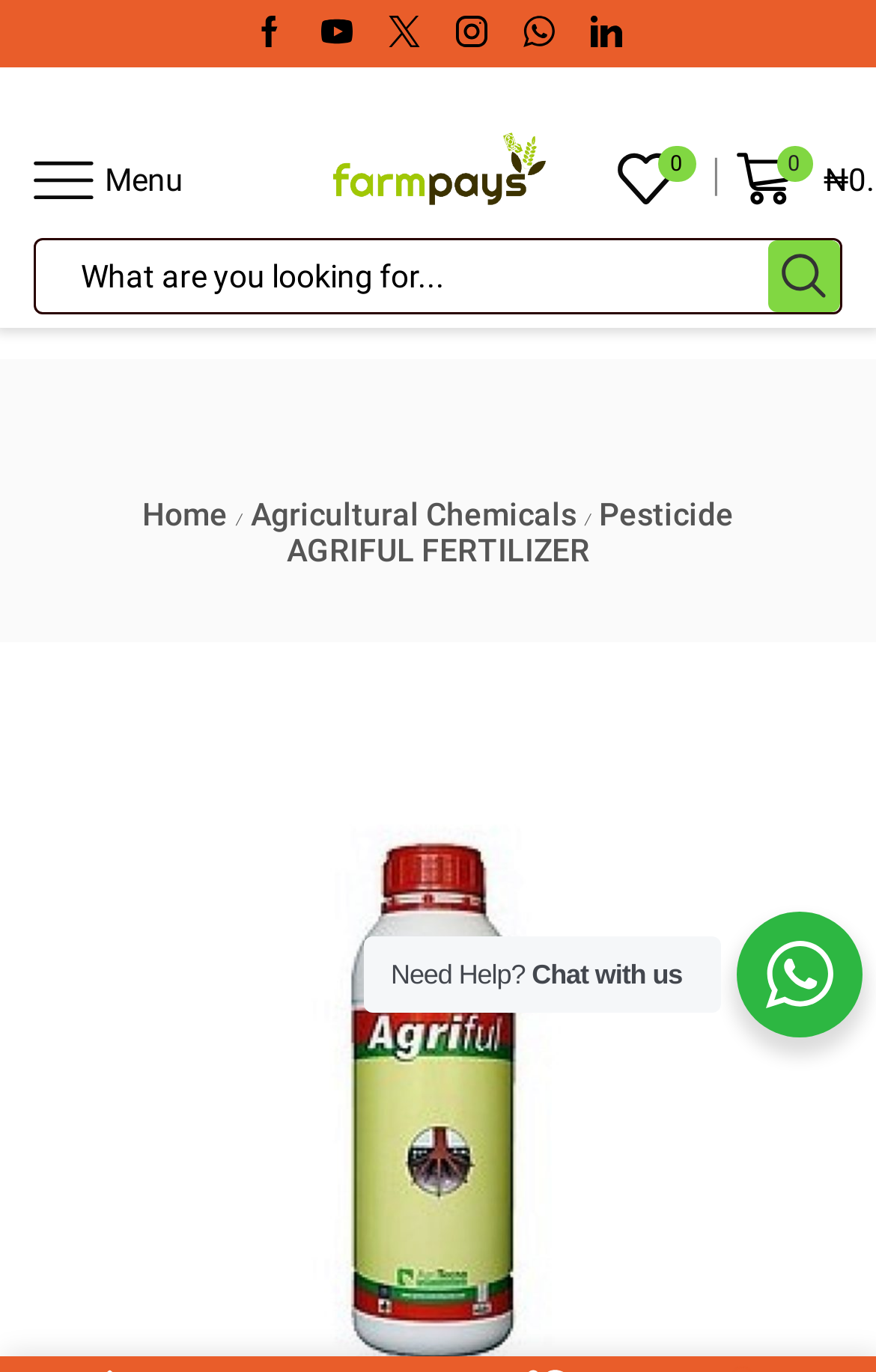What are the two options available in the main menu?
Kindly offer a detailed explanation using the data available in the image.

I looked at the link elements in the main menu and found two options, namely 'Home' and 'Agricultural Chemicals', which are likely to be the main categories of the webpage.